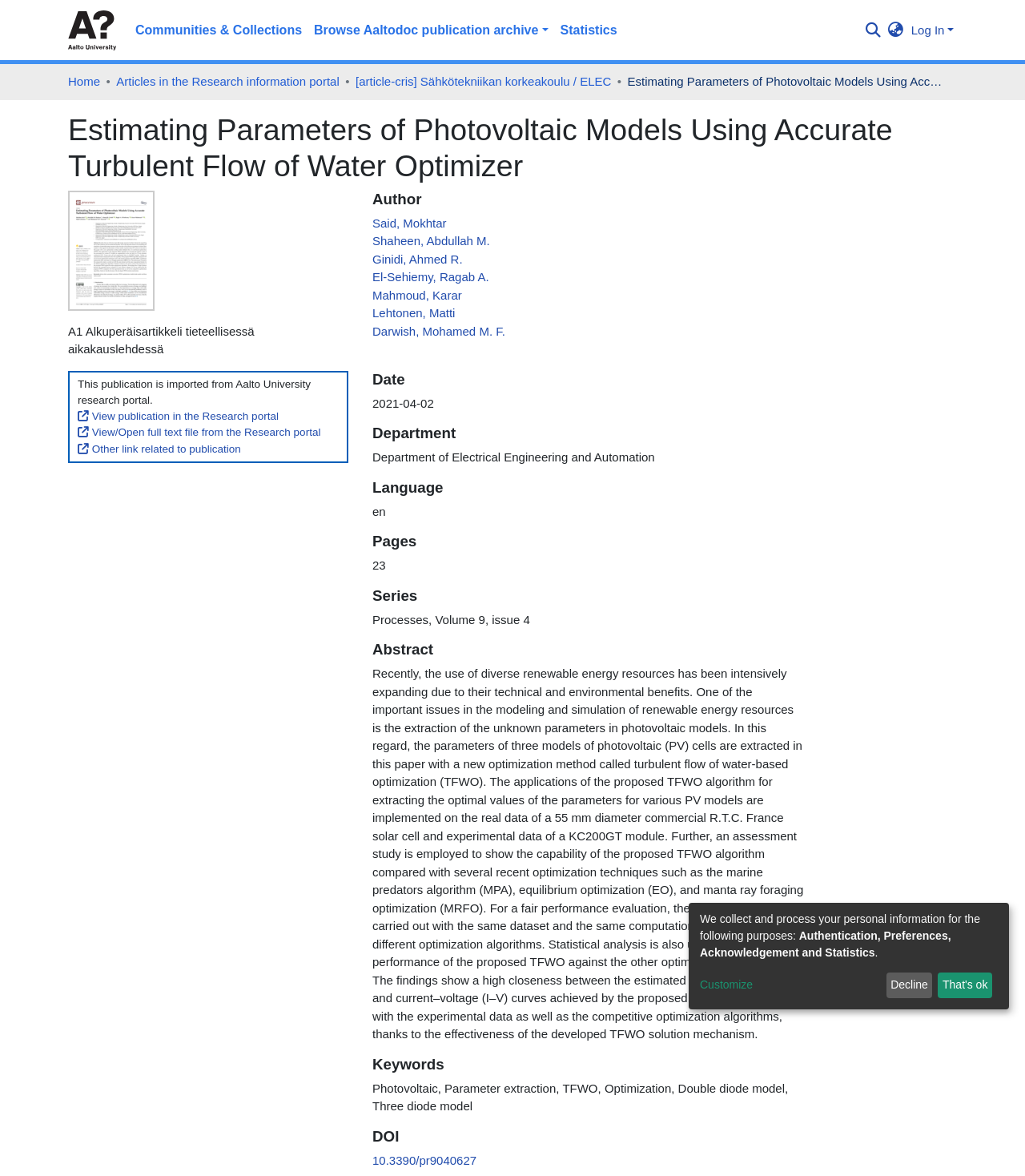Please find the main title text of this webpage.

Estimating Parameters of Photovoltaic Models Using Accurate Turbulent Flow of Water Optimizer